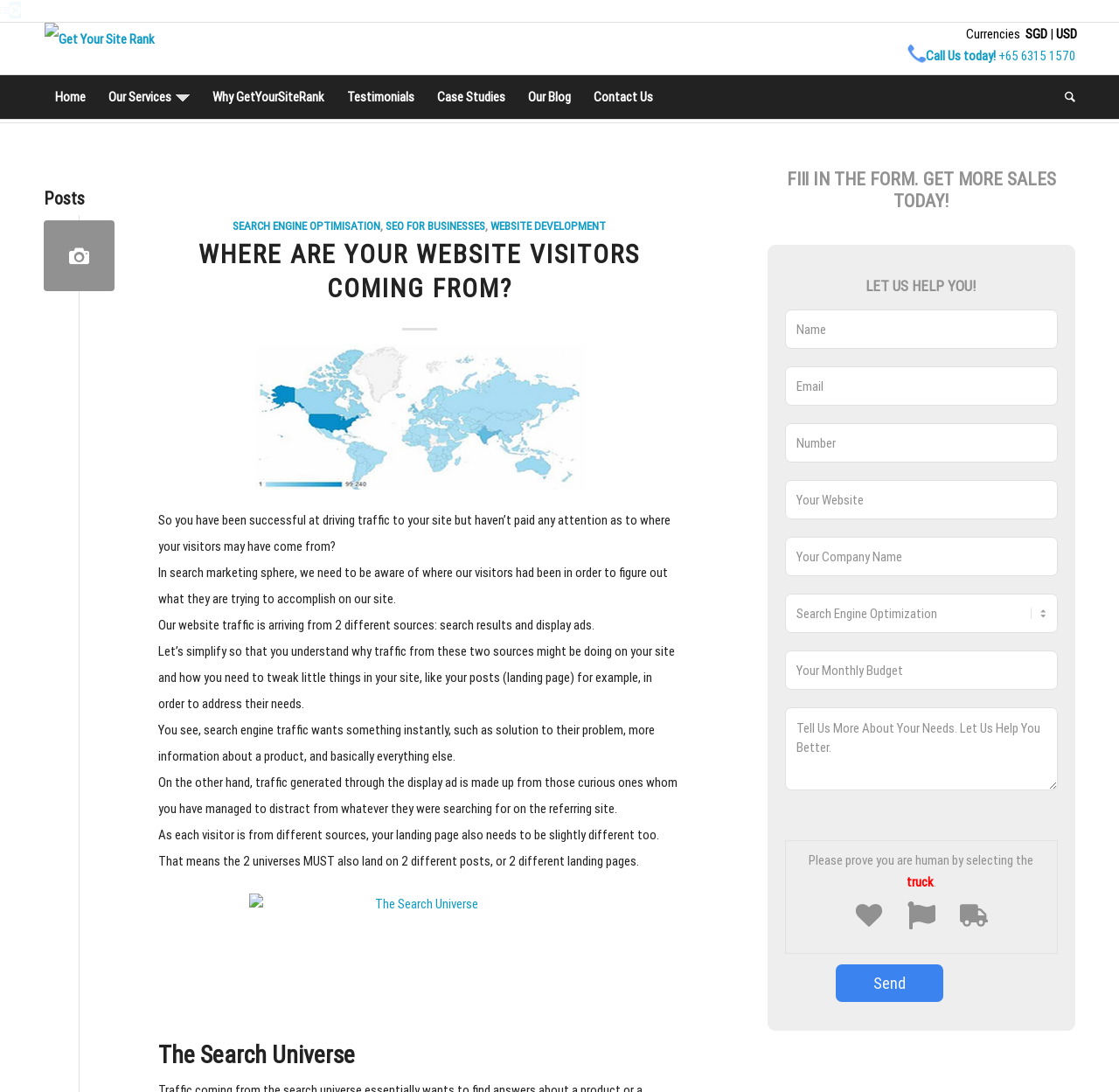What is the phone number to call for inquiries?
Answer briefly with a single word or phrase based on the image.

+65 6315 01570